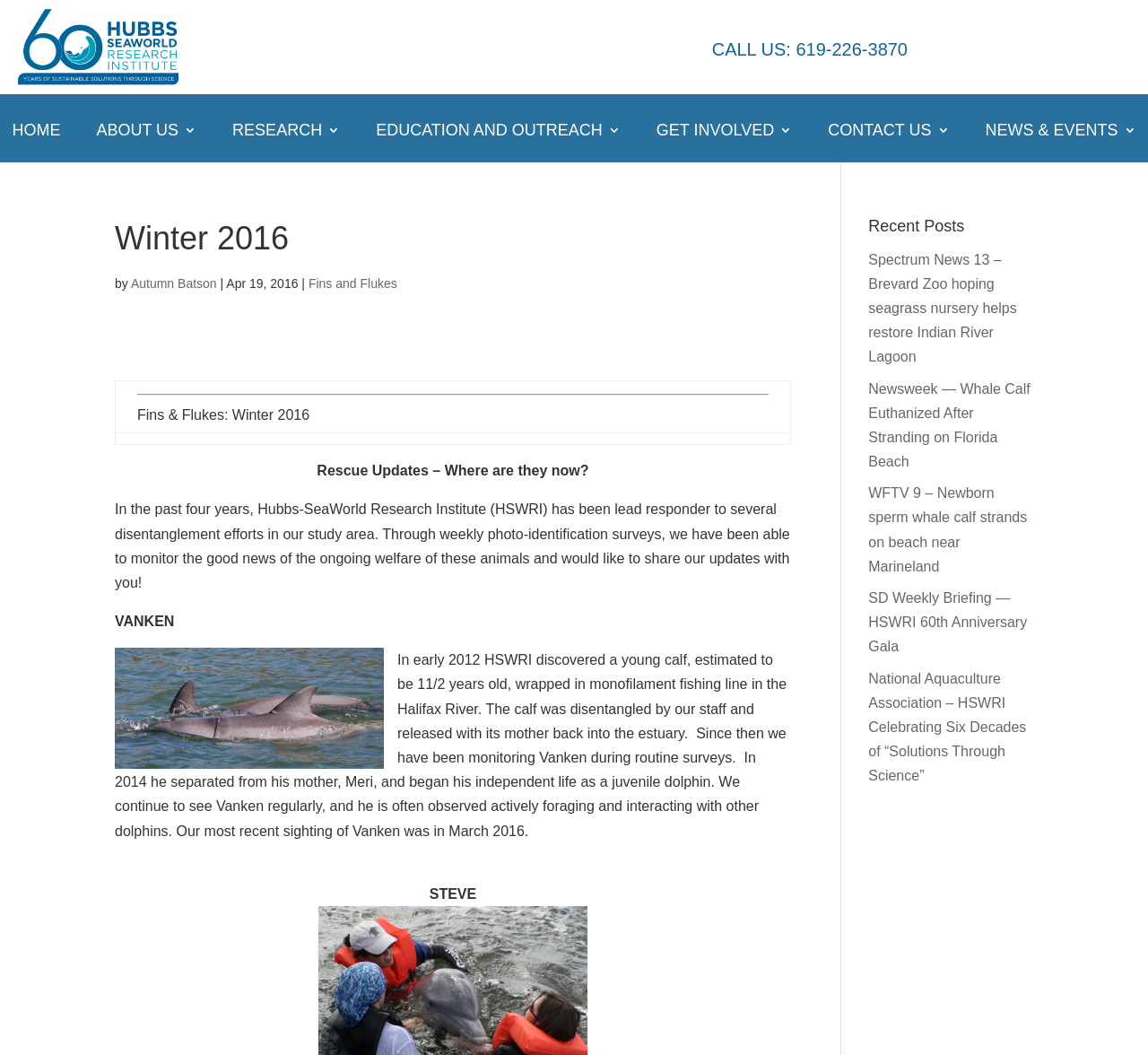How many links are in the 'Recent Posts' section?
Could you answer the question in a detailed manner, providing as much information as possible?

The 'Recent Posts' section is located at the bottom right corner of the webpage and contains 5 links to different news articles.